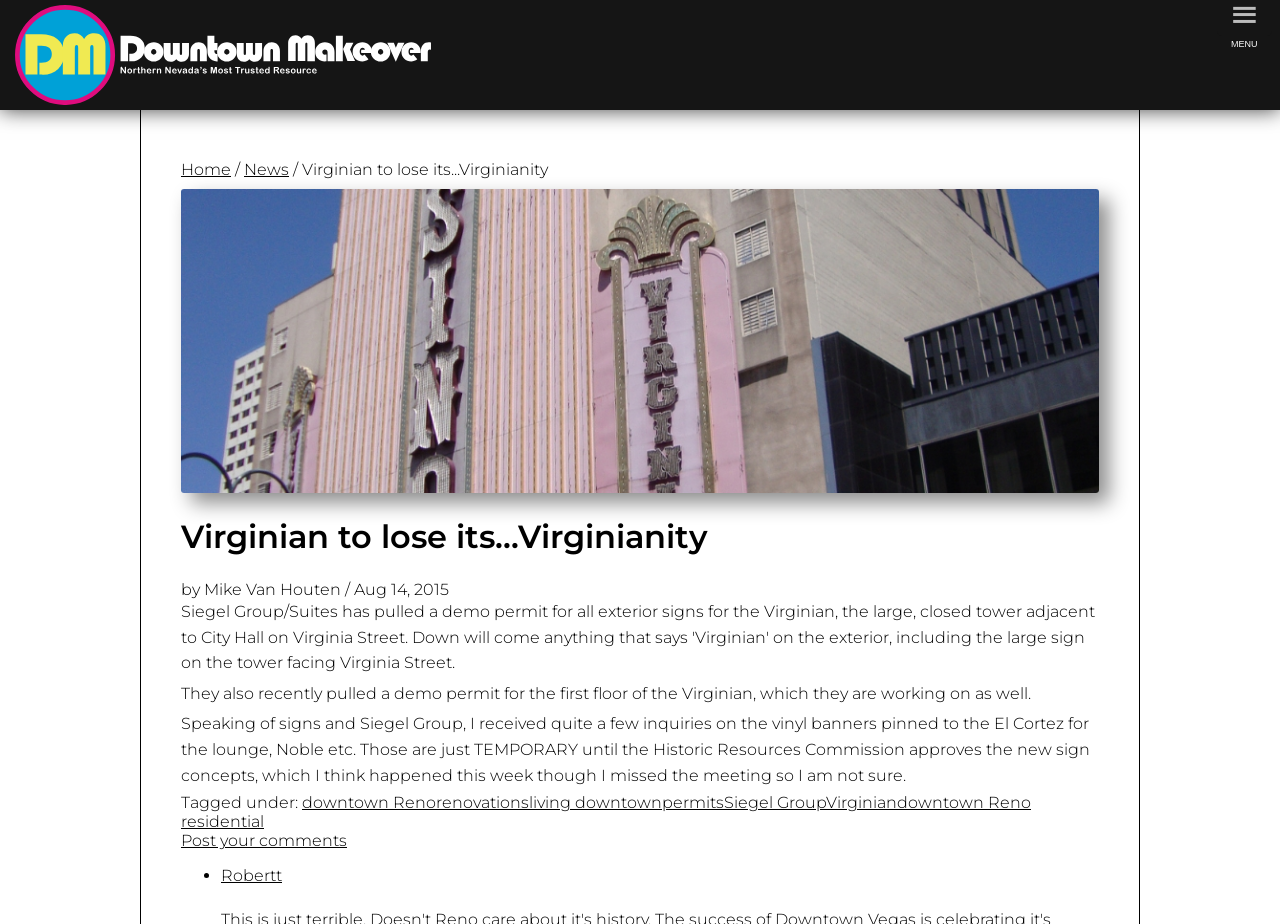What is the company mentioned in the article?
Carefully analyze the image and provide a thorough answer to the question.

I found the company's name by looking at the text 'Siegel Gets Permits to Remove Virginian Signs' which is the title of the article, and also by looking at the link 'Siegel Group' located at the bottom of the article.